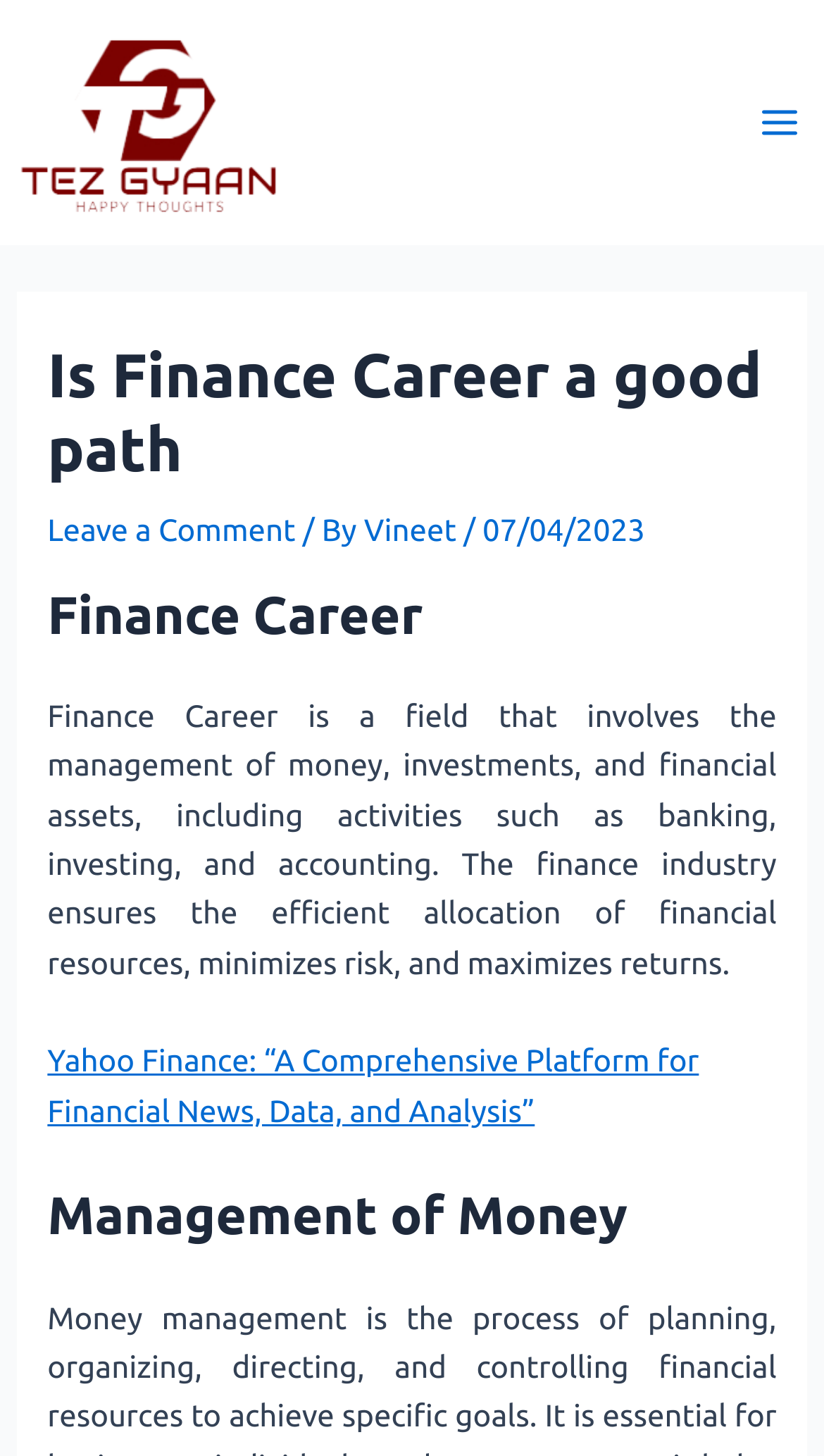Create an elaborate caption that covers all aspects of the webpage.

The webpage is about exploring a finance career, with a prominent logo "Tez Gyaan" at the top left corner. Below the logo, there is a main menu button on the top right corner. The main content area is divided into sections, with a clear hierarchy of headings and text.

At the top of the main content area, there is a header section with a heading "Is Finance Career a good path" followed by a link to "Leave a Comment" and information about the author "Vineet" and the date "07/04/2023".

The first section is about "Finance Career", which is described as a field that involves managing money, investments, and financial assets. This section provides a detailed text about the finance industry, its role in allocating financial resources, minimizing risk, and maximizing returns.

Below the "Finance Career" section, there is a link to "Yahoo Finance: “A Comprehensive Platform for Financial News, Data, and Analysis”". This is followed by a section about "Management of Money", which is a subtopic of finance career.

At the very bottom of the page, there is a "Post navigation" section, which is likely to provide links to related articles or previous/next posts.